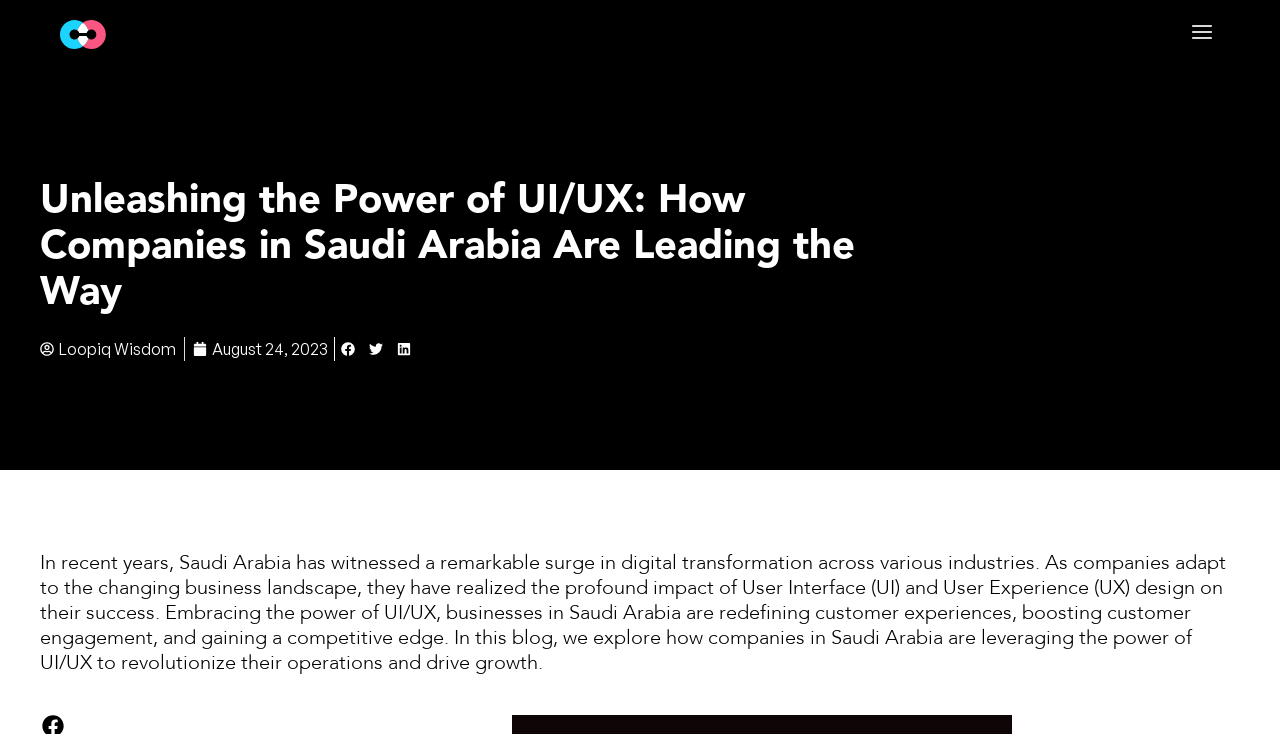What is the purpose of the buttons below the blog title?
Identify the answer in the screenshot and reply with a single word or phrase.

Share on social media